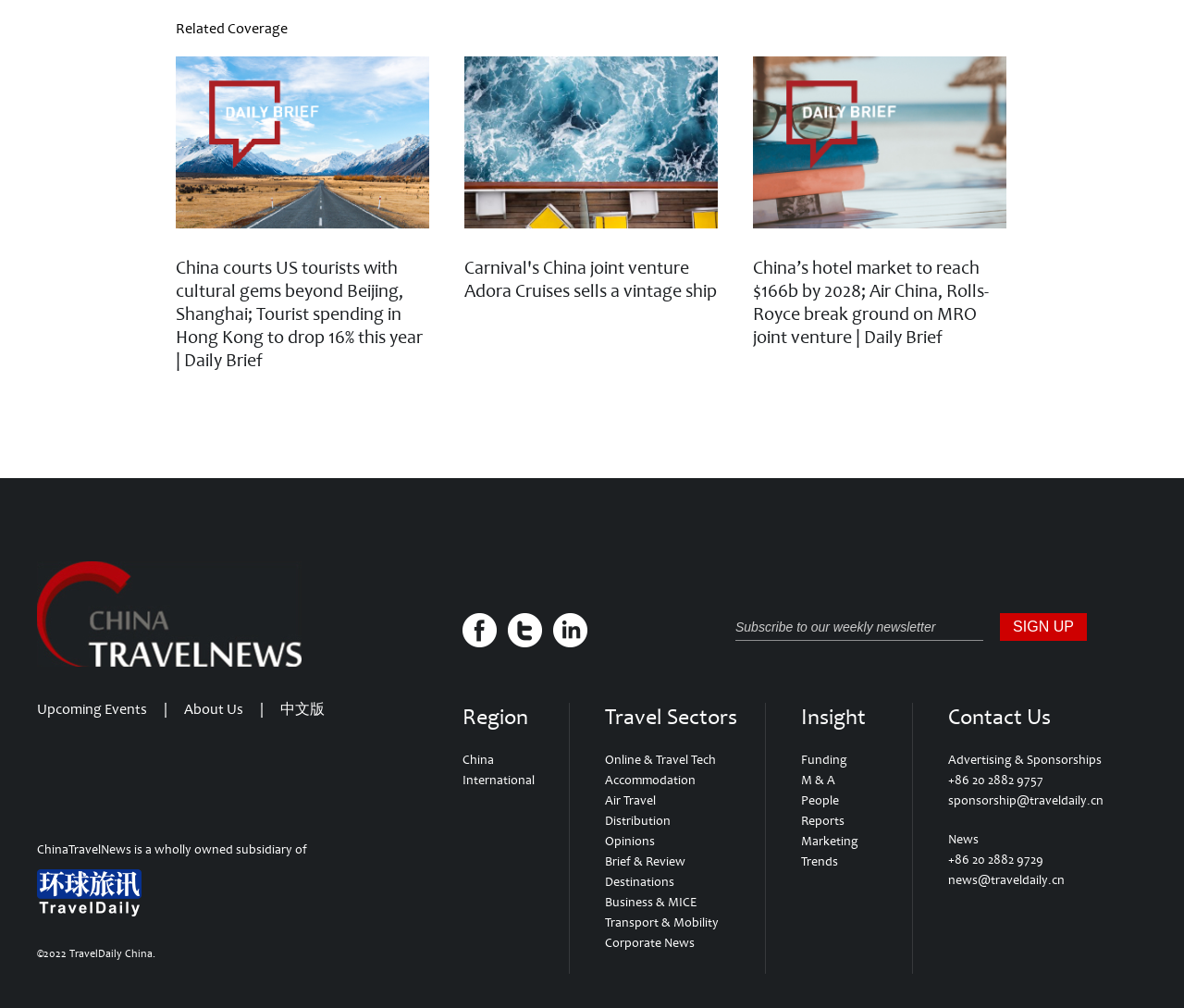Give a one-word or short-phrase answer to the following question: 
What is the language of the '中文版' link?

Chinese